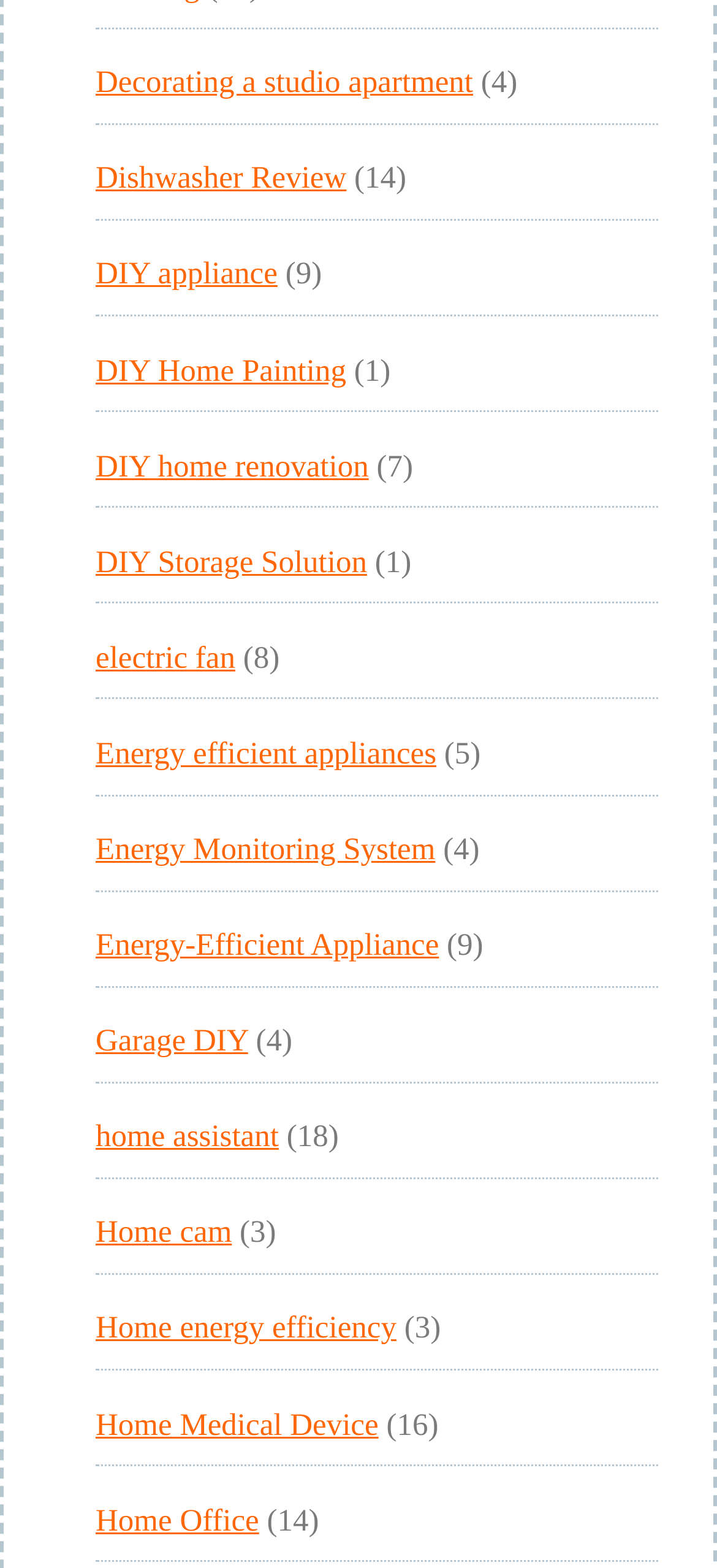Using the provided element description "Decorating a studio apartment", determine the bounding box coordinates of the UI element.

[0.133, 0.041, 0.66, 0.064]